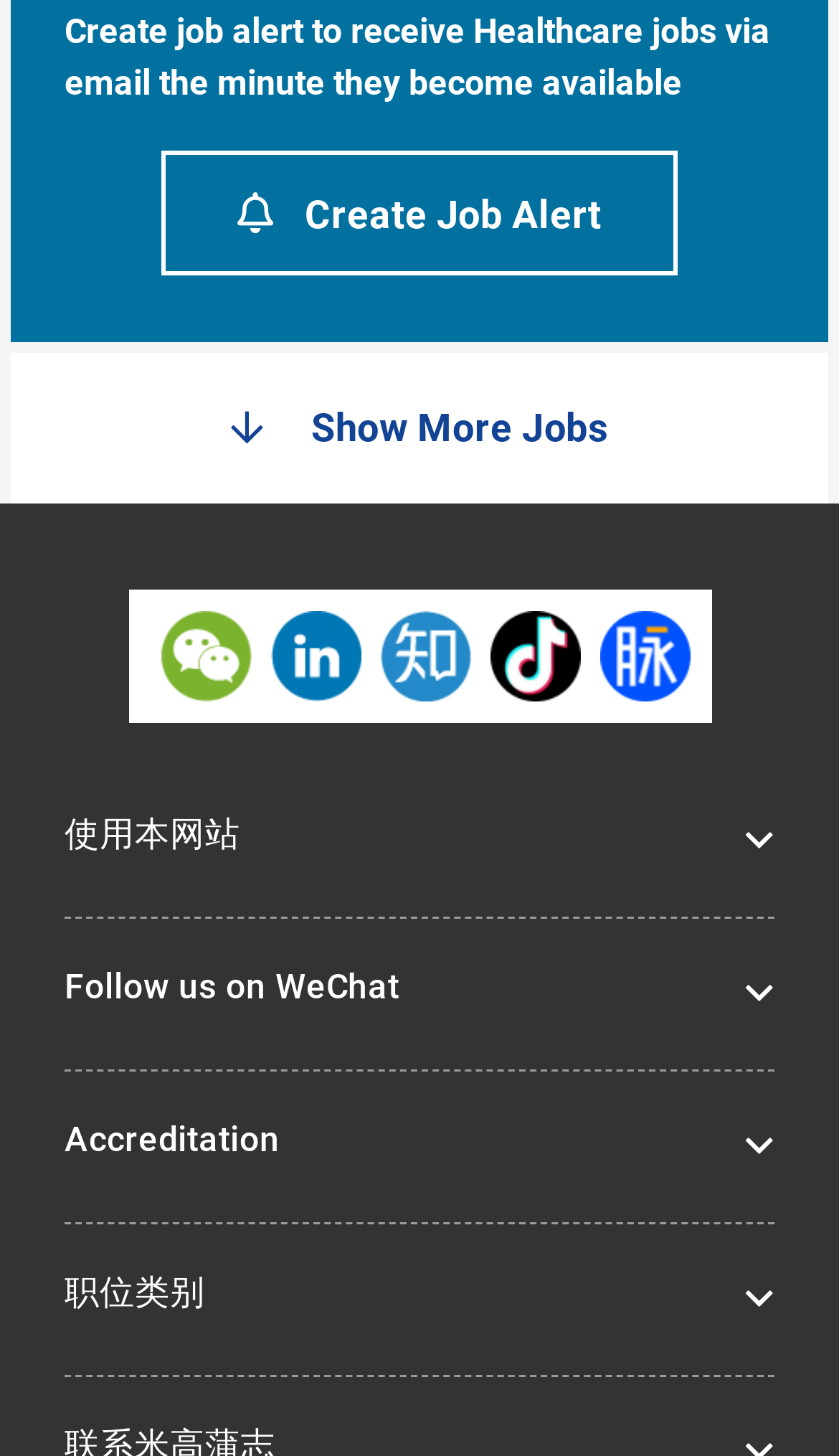Given the element description "Follow us on WeChat" in the screenshot, predict the bounding box coordinates of that UI element.

[0.077, 0.66, 0.923, 0.704]